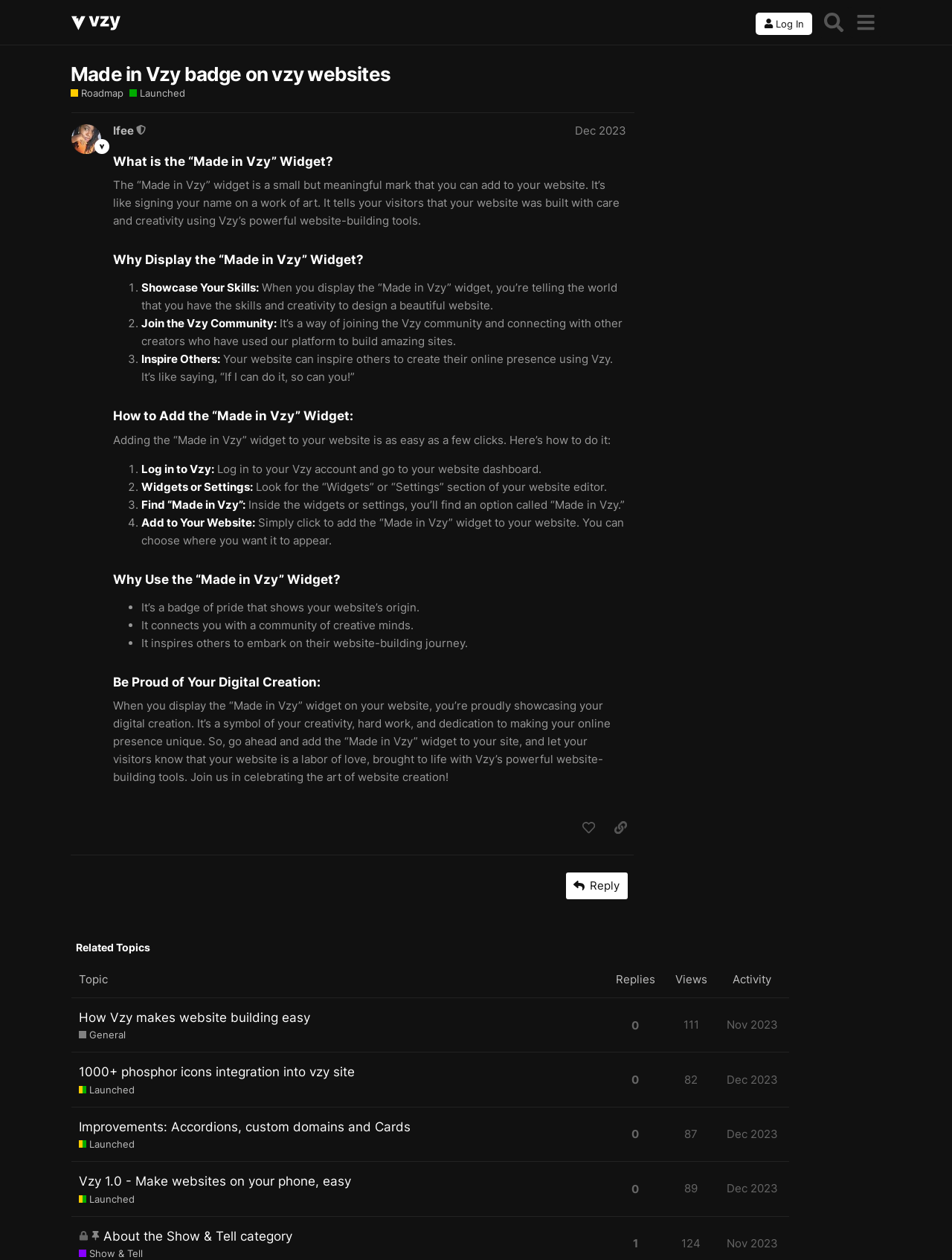Why display the 'Made in Vzy' widget?
Please provide a single word or phrase based on the screenshot.

To showcase skills and connect with others